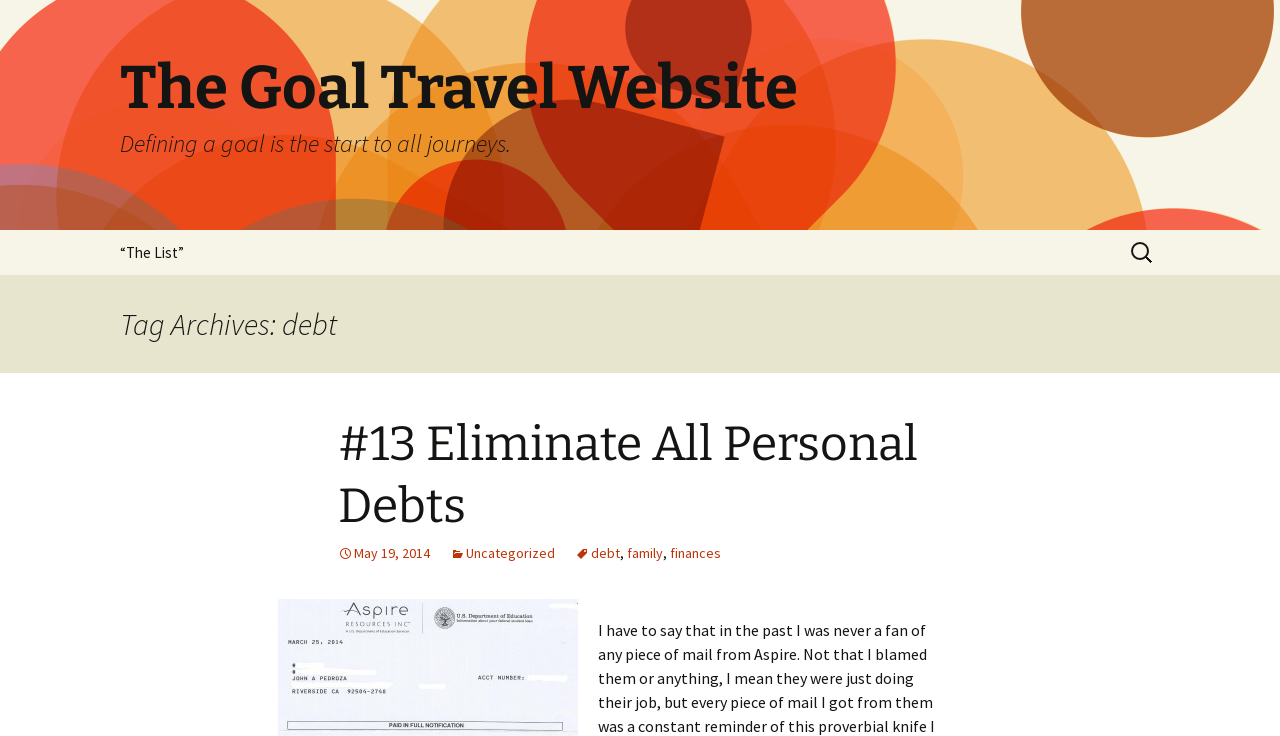Please analyze the image and give a detailed answer to the question:
Where is the search box located?

I analyzed the bounding box coordinates of the search box element and found that it is located at [0.88, 0.314, 0.906, 0.372], which corresponds to the top right region of the webpage.